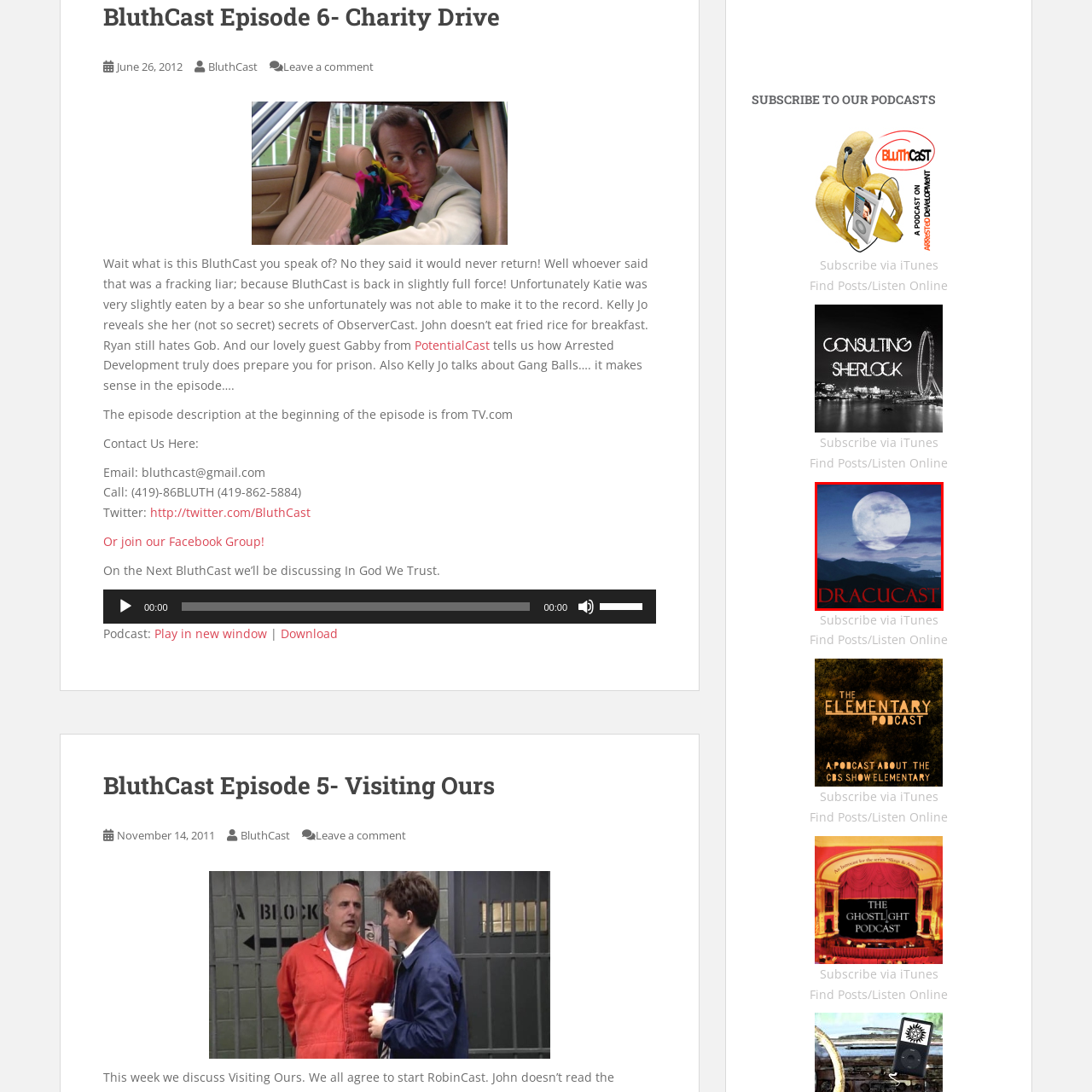Generate a comprehensive caption for the image section marked by the red box.

The image features the title "DRACUCAST" prominently displayed in bold red letters at the bottom. Above the text, a serene night sky illuminates a large, luminous full moon, casting a gentle glow over a distant mountainous landscape. The overall color palette combines deep blues and blacks with hints of gray, evoking a mystical and atmospheric feel, perfect for a podcast theme likely focused on topics related to the supernatural or horror genres. This visual imagery aligns well with the podcast's potential content, inviting listeners into a captivating auditory experience.